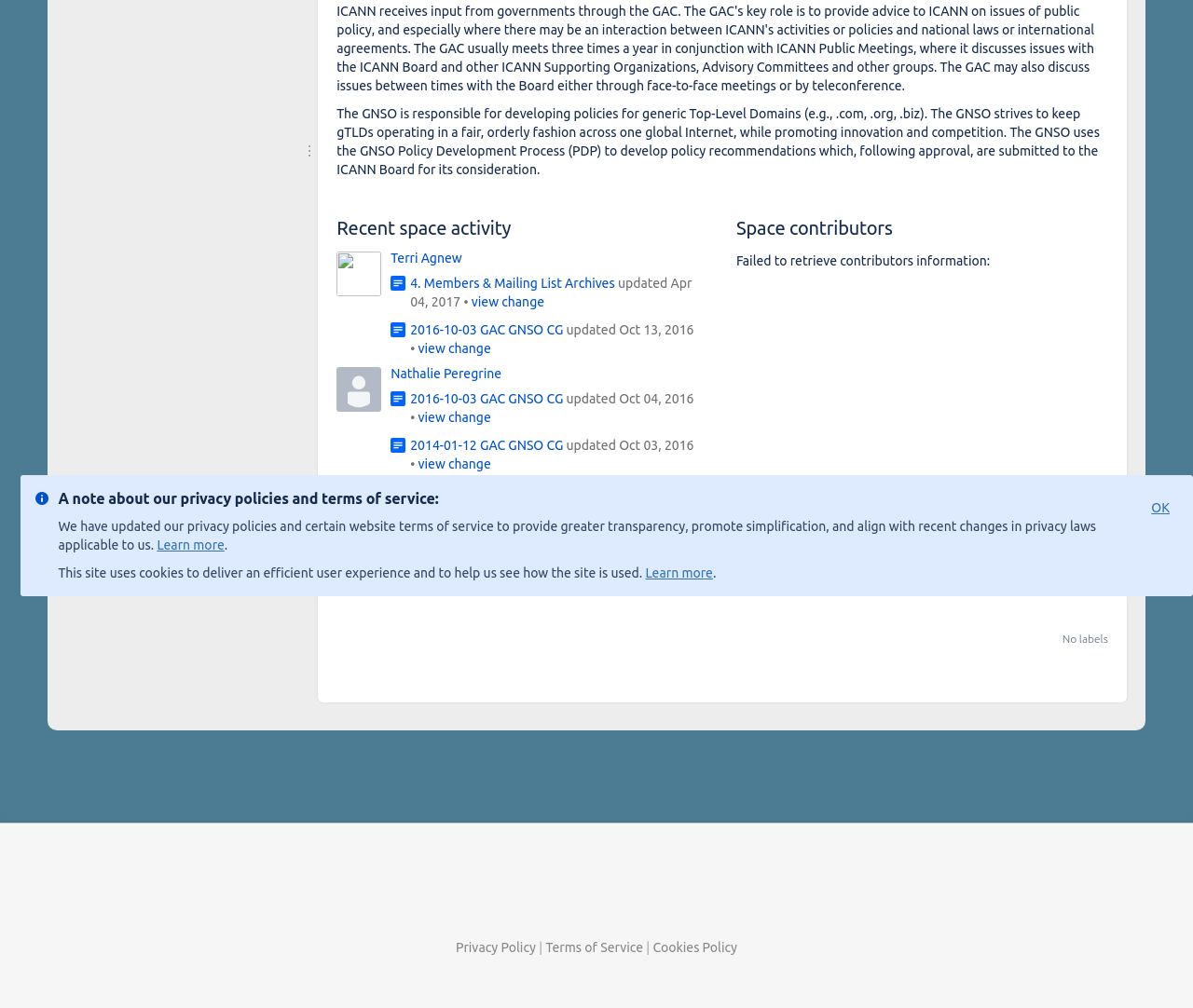Identify the bounding box for the described UI element: "Global News".

None